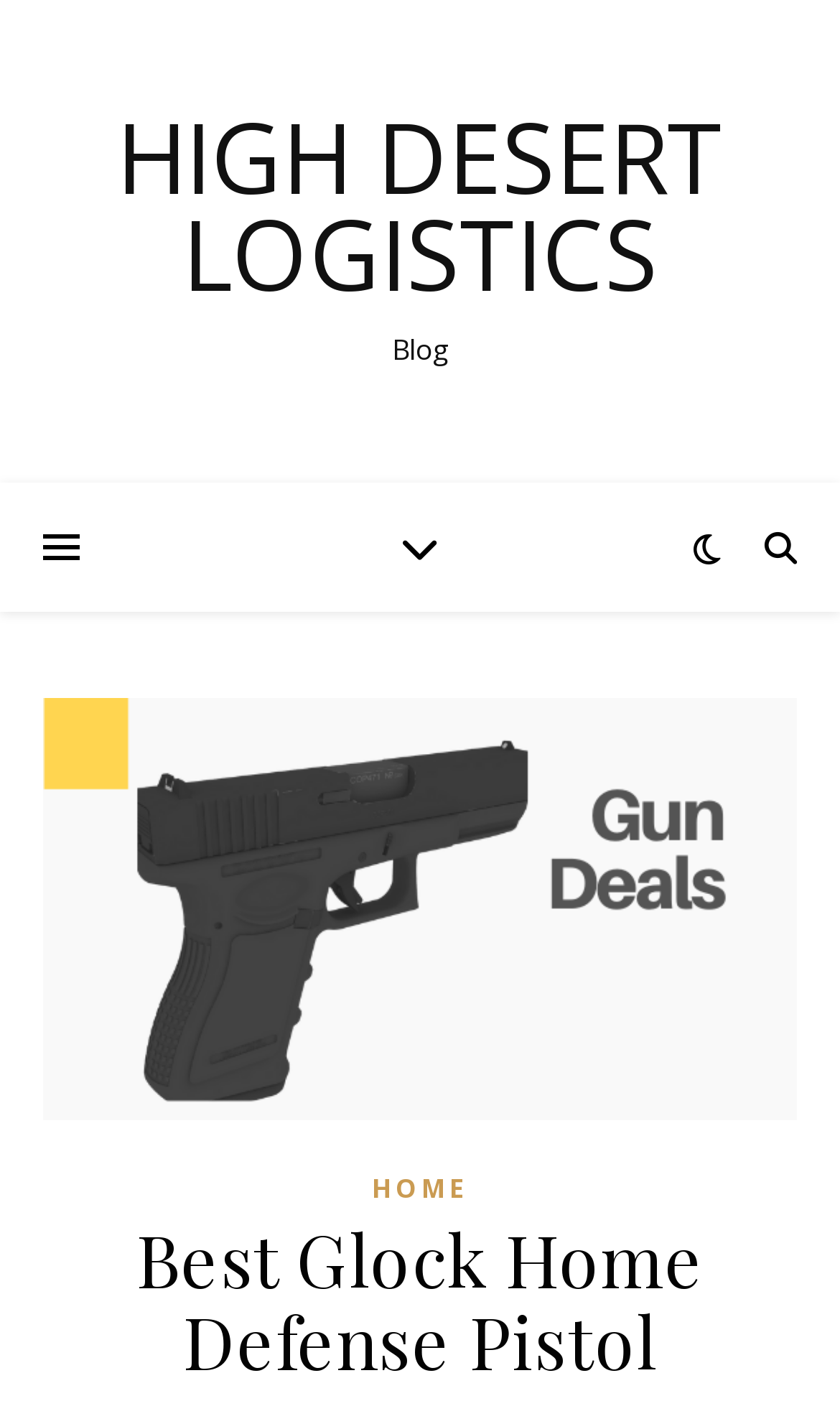Find the bounding box coordinates for the HTML element specified by: "Home".

[0.442, 0.818, 0.558, 0.855]